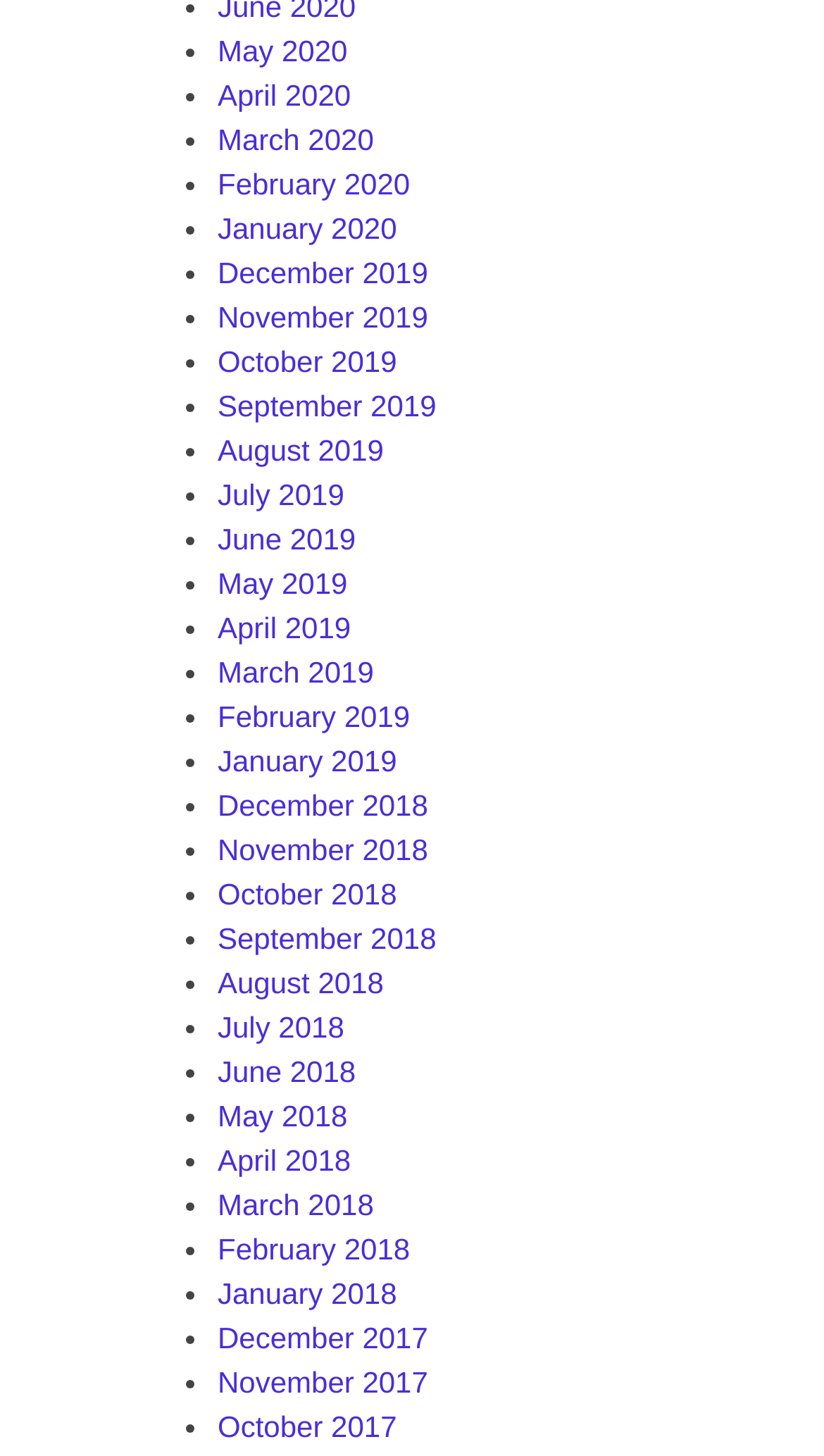Use the information in the screenshot to answer the question comprehensively: What is the earliest month listed?

By examining the list of links, I found that the earliest month listed is December 2017, which is located at the bottom of the list.